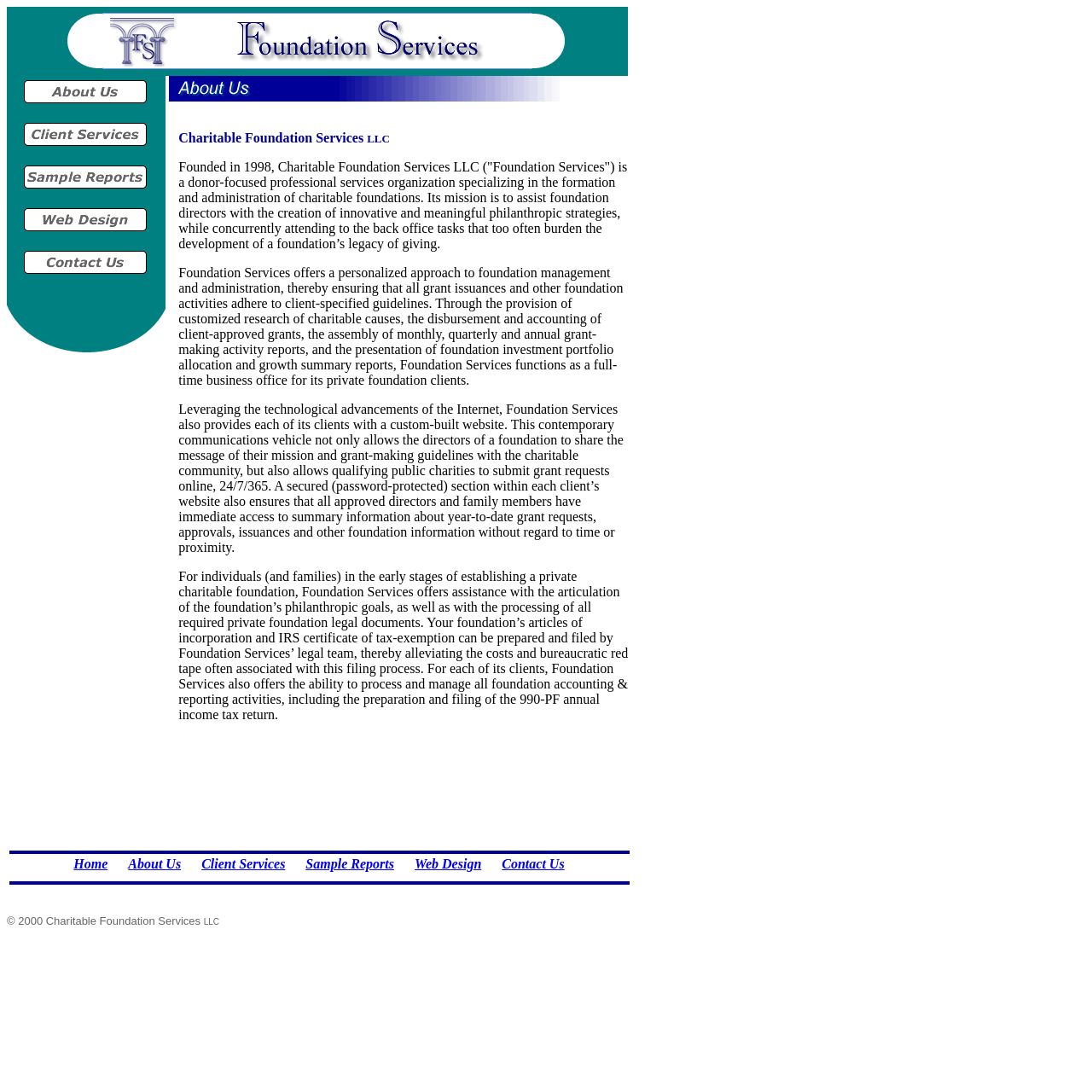Determine the bounding box coordinates for the HTML element mentioned in the following description: "Sample Reports". The coordinates should be a list of four floats ranging from 0 to 1, represented as [left, top, right, bottom].

[0.28, 0.784, 0.361, 0.797]